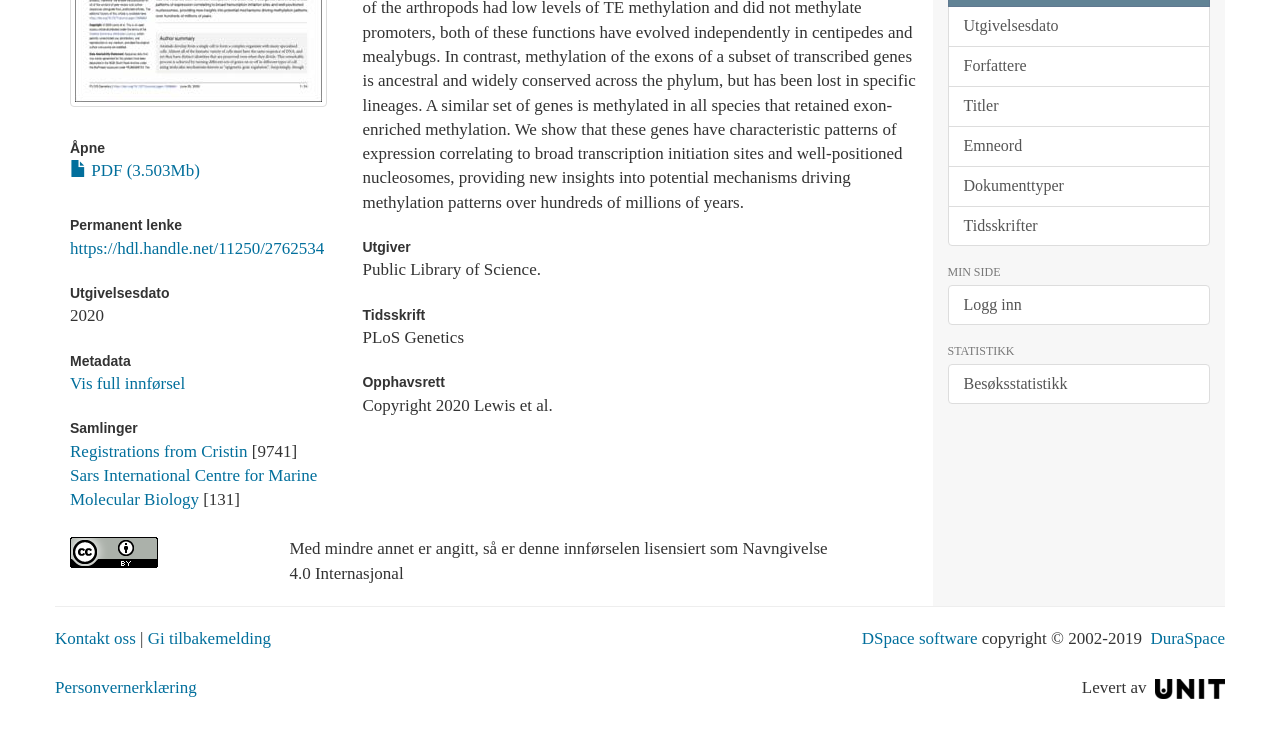Predict the bounding box for the UI component with the following description: "PDF (3.503Mb)".

[0.055, 0.219, 0.156, 0.245]